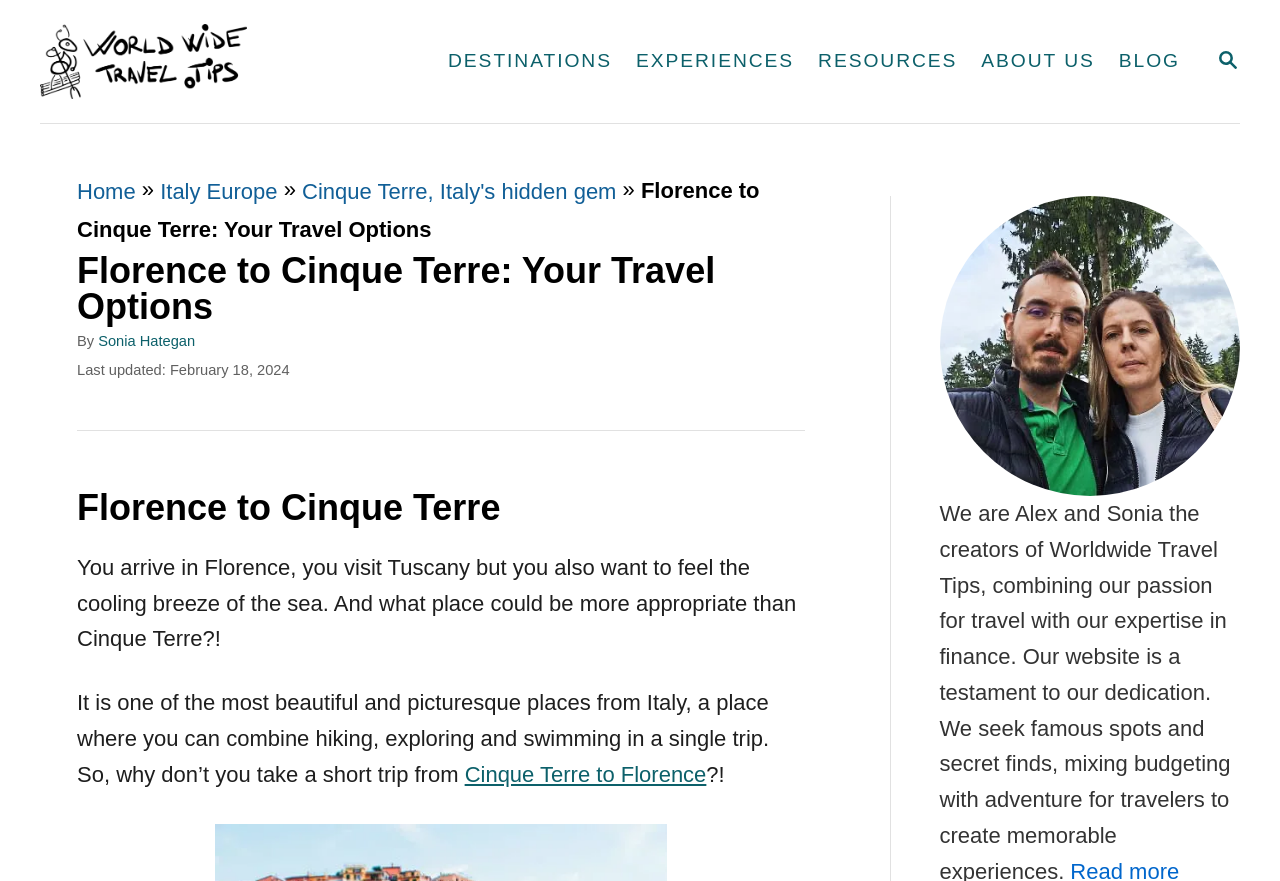Explain the webpage in detail.

The webpage is about traveling from Florence to Cinque Terre, providing information on different travel options. At the top right corner, there is a search button with a magnifying glass icon. On the top left, there are links to "Worldwide Travel Tips" and a logo image. Below these, there is a navigation menu with links to "DESTINATIONS", "EXPERIENCES", "RESOURCES", "ABOUT US", and "BLOG".

The main content of the webpage is divided into sections. The first section has a heading "Florence to Cinque Terre: Your Travel Options" and provides an introduction to traveling from Florence to Cinque Terre. Below this, there is a section with the author's name and a posting date. 

The main article starts with a heading "Florence to Cinque Terre" and describes the beauty of Cinque Terre, a picturesque place in Italy where one can combine hiking, exploring, and swimming. The text also mentions taking a short trip from Florence to Cinque Terre. There is a link to "Cinque Terre to Florence" at the bottom of the article.

On the right side of the webpage, there is an image of "Alex and Sonia".